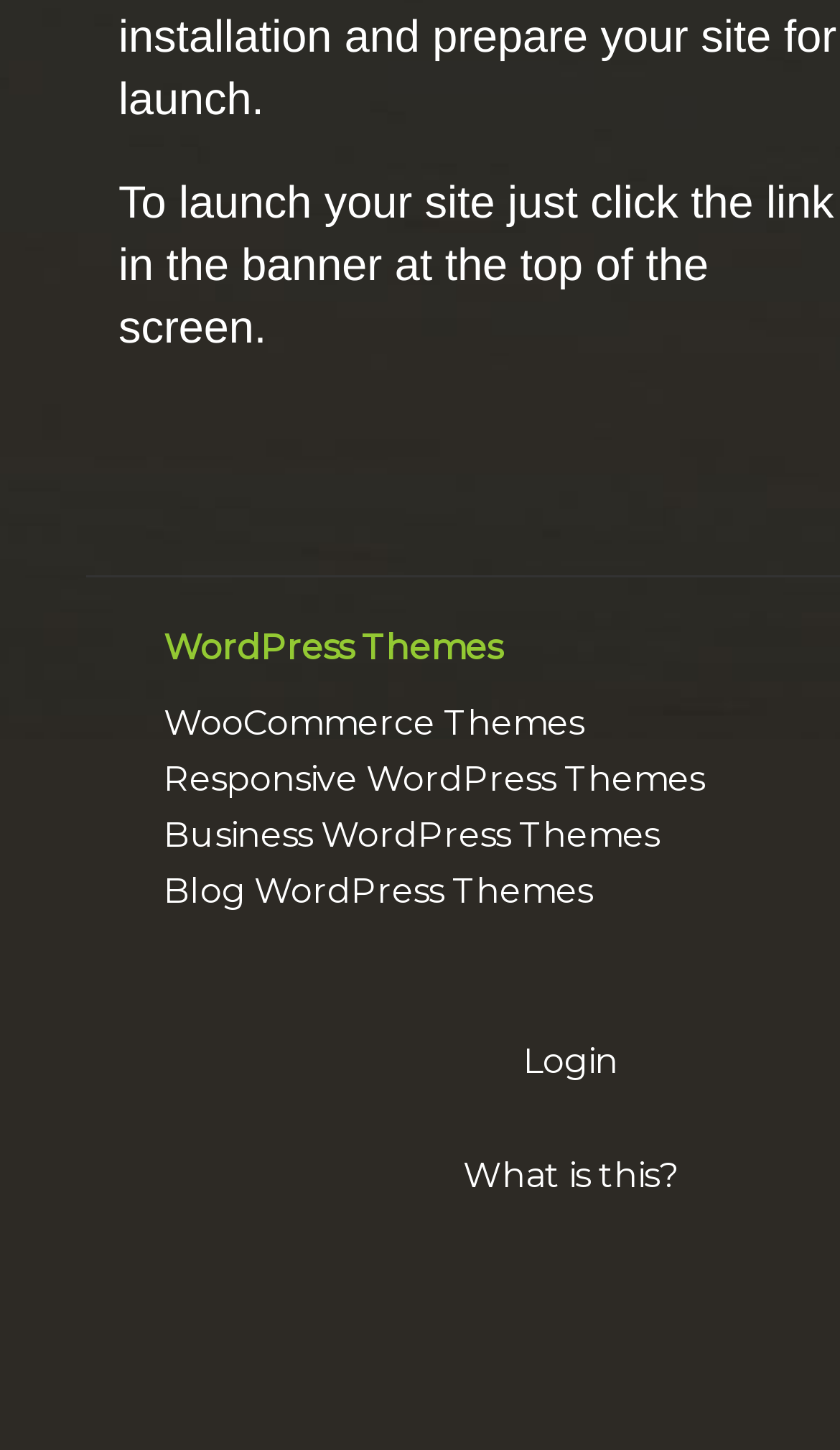Answer the question briefly using a single word or phrase: 
What is the purpose of the banner at the top of the screen?

To launch the site